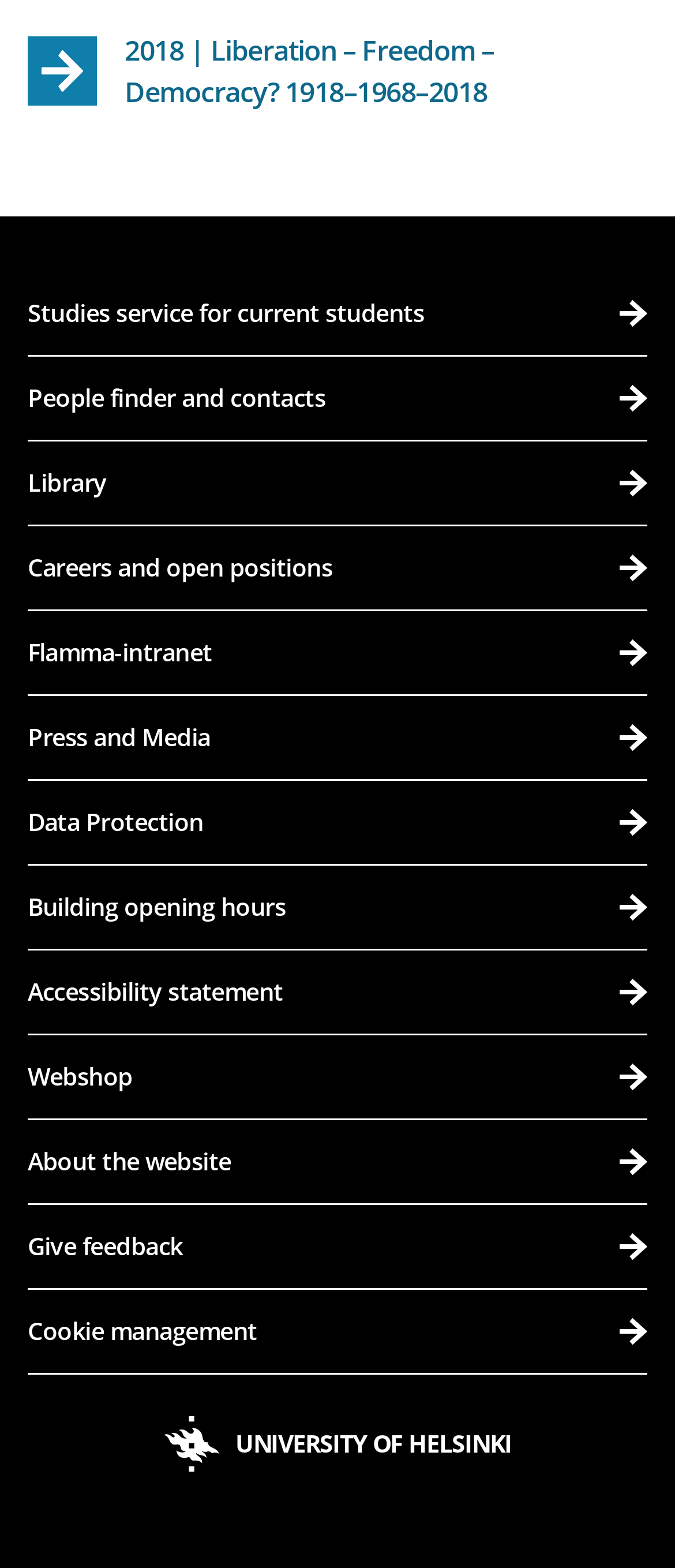Pinpoint the bounding box coordinates of the clickable element to carry out the following instruction: "Search for people and contacts."

[0.041, 0.228, 0.959, 0.282]